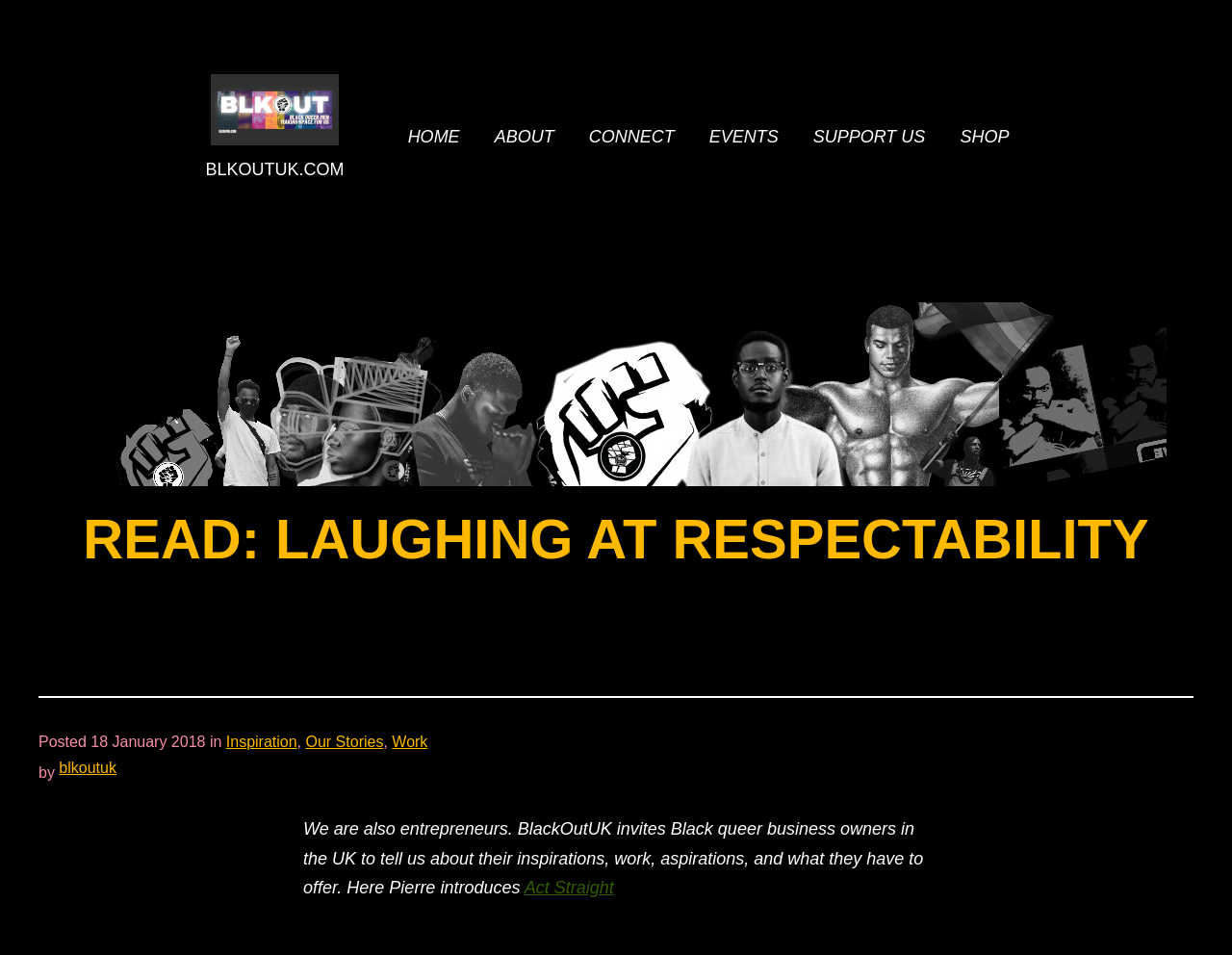Create an elaborate caption for the webpage.

This webpage appears to be a blog post or article page. At the top, there is a figure with a link and a figcaption containing the text "BLKOUTUK.COM". Below this, there is a navigation menu with 6 links: "HOME", "ABOUT", "CONNECT", "EVENTS", "SUPPORT US", and "SHOP". 

The main content of the page is a heading that reads "READ: LAUGHING AT RESPECTABILITY" with a link to the same title. Below this, there is a large figure that spans the entire width of the page. 

Further down, there is a section with the text "Posted" followed by a date "18 January 2018" and a list of categories including "Inspiration", "Our Stories", and "Work". 

The main article text begins with the phrase "We are also entrepreneurs" and introduces a story about Black queer business owners in the UK. The text continues to describe the story of Pierre, who is introducing his business. There is a link to "Act Straight" at the end of the article.